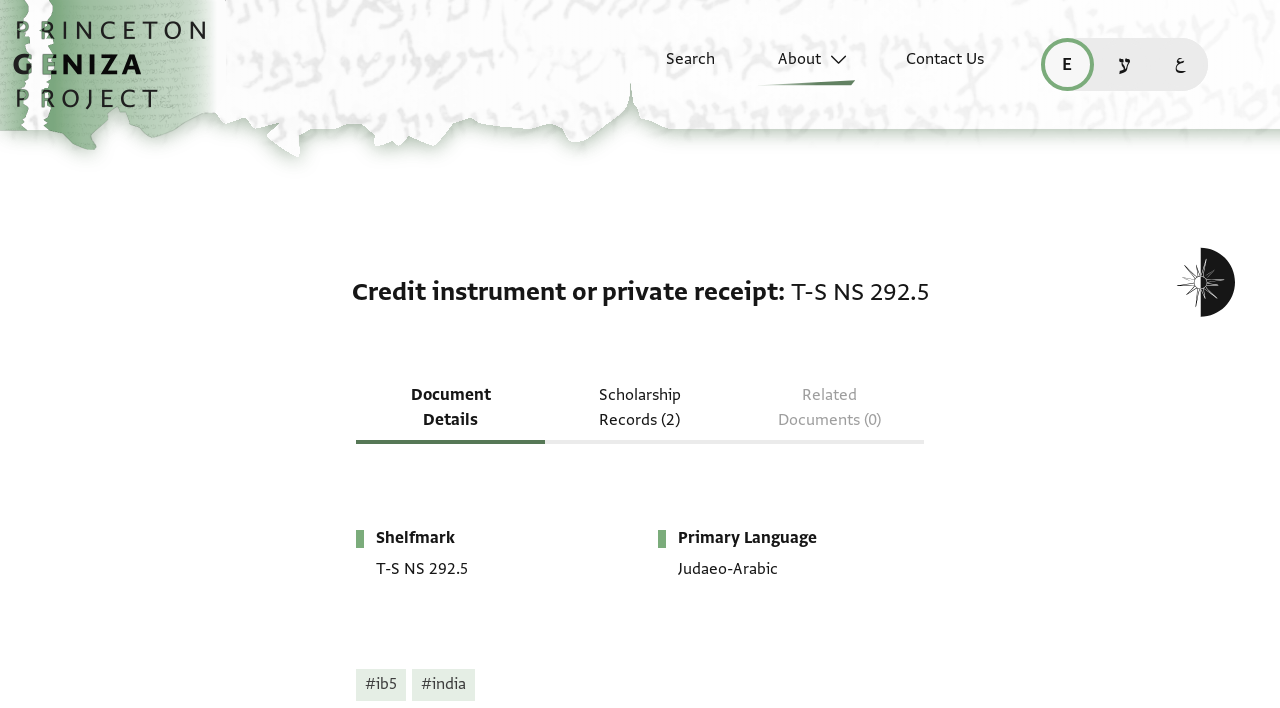Using a single word or phrase, answer the following question: 
How many related documents are there?

0